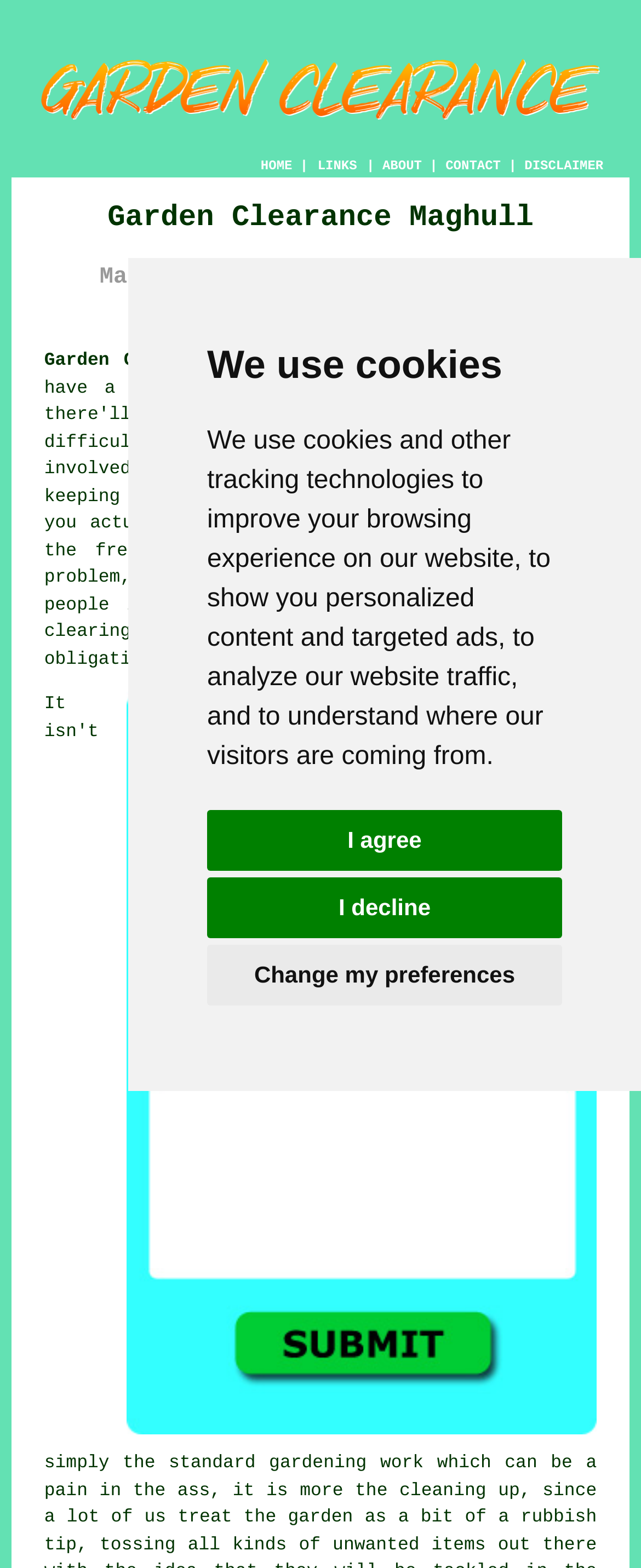Find and indicate the bounding box coordinates of the region you should select to follow the given instruction: "Click the CONTACT link".

[0.695, 0.101, 0.781, 0.111]